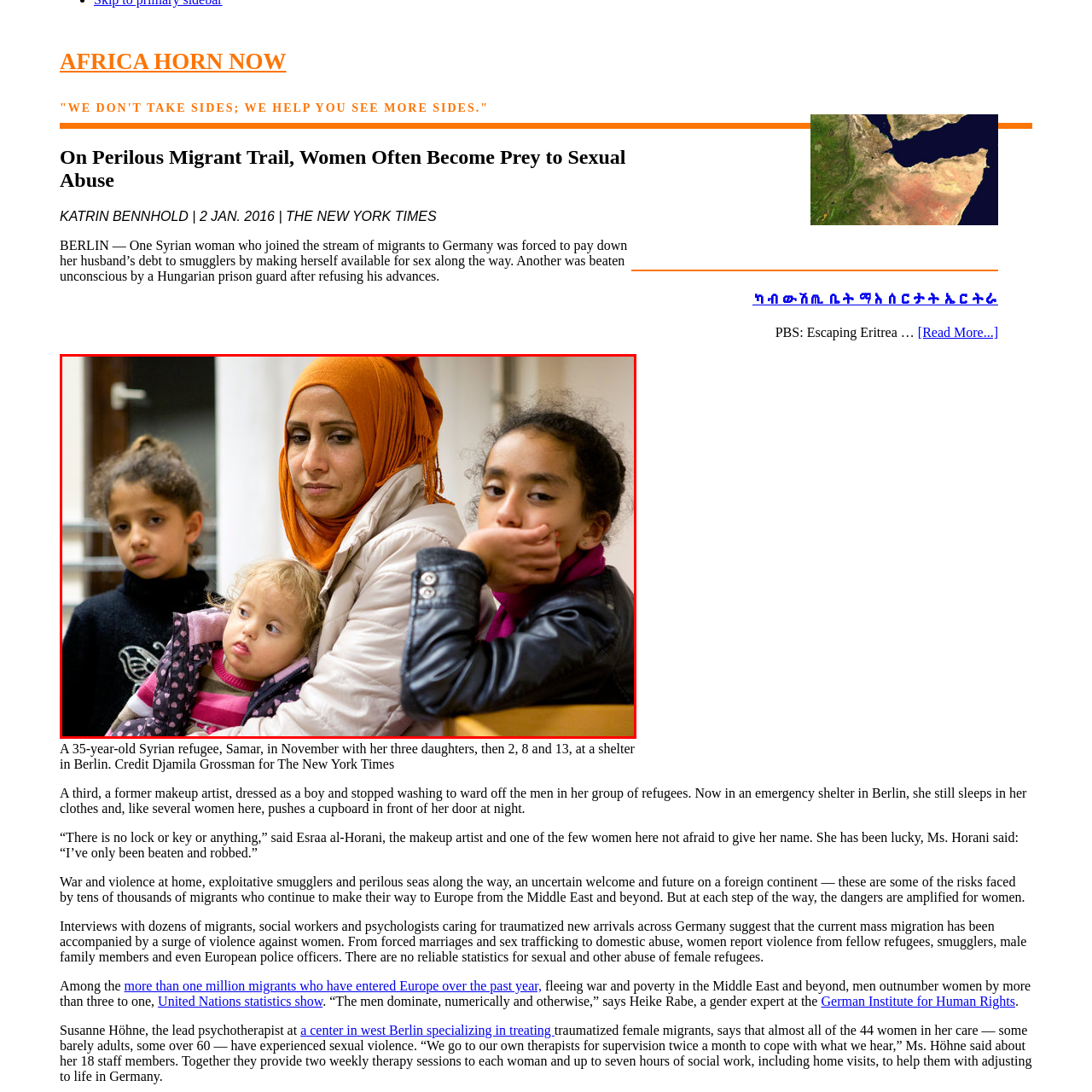Concentrate on the image area surrounded by the red border and answer the following question comprehensively: What color is Samar's headscarf?

The answer can be obtained by reading the caption, which describes Samar as wearing a bright orange headscarf.